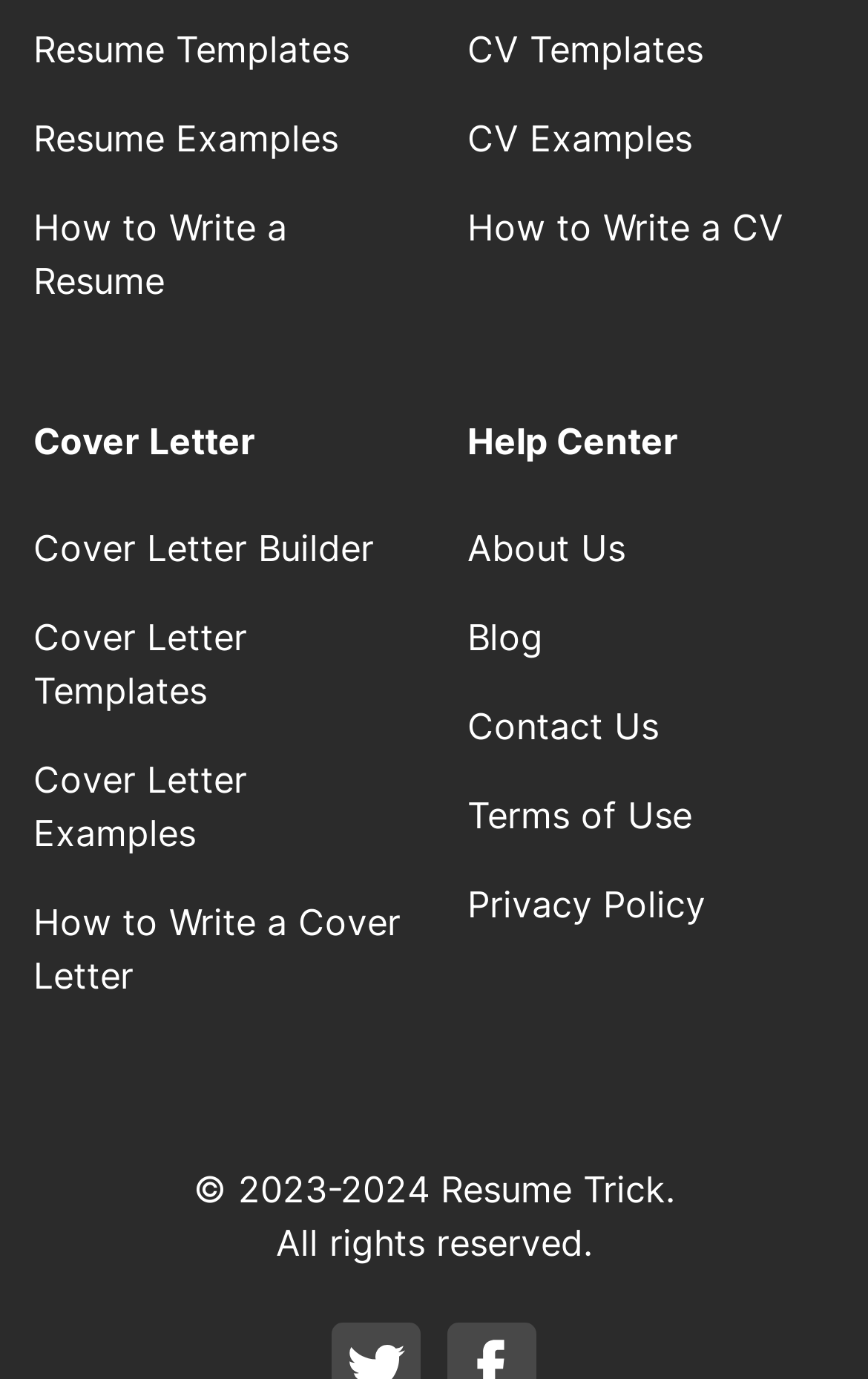Please specify the bounding box coordinates in the format (top-left x, top-left y, bottom-right x, bottom-right y), with values ranging from 0 to 1. Identify the bounding box for the UI component described as follows: Resume Examples

[0.038, 0.083, 0.39, 0.116]